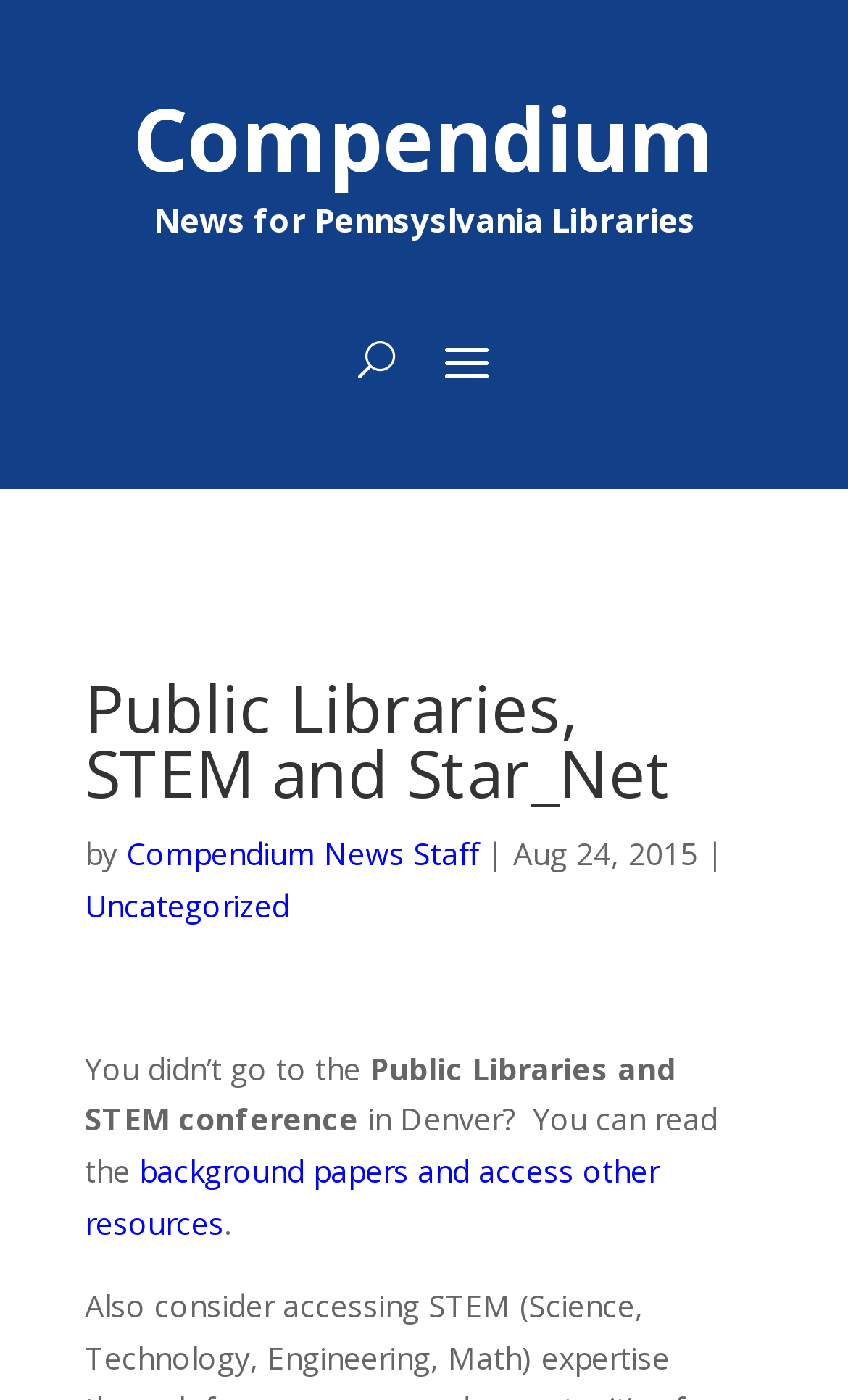Provide a single word or phrase to answer the given question: 
What is the topic of the news article?

Public Libraries and STEM conference